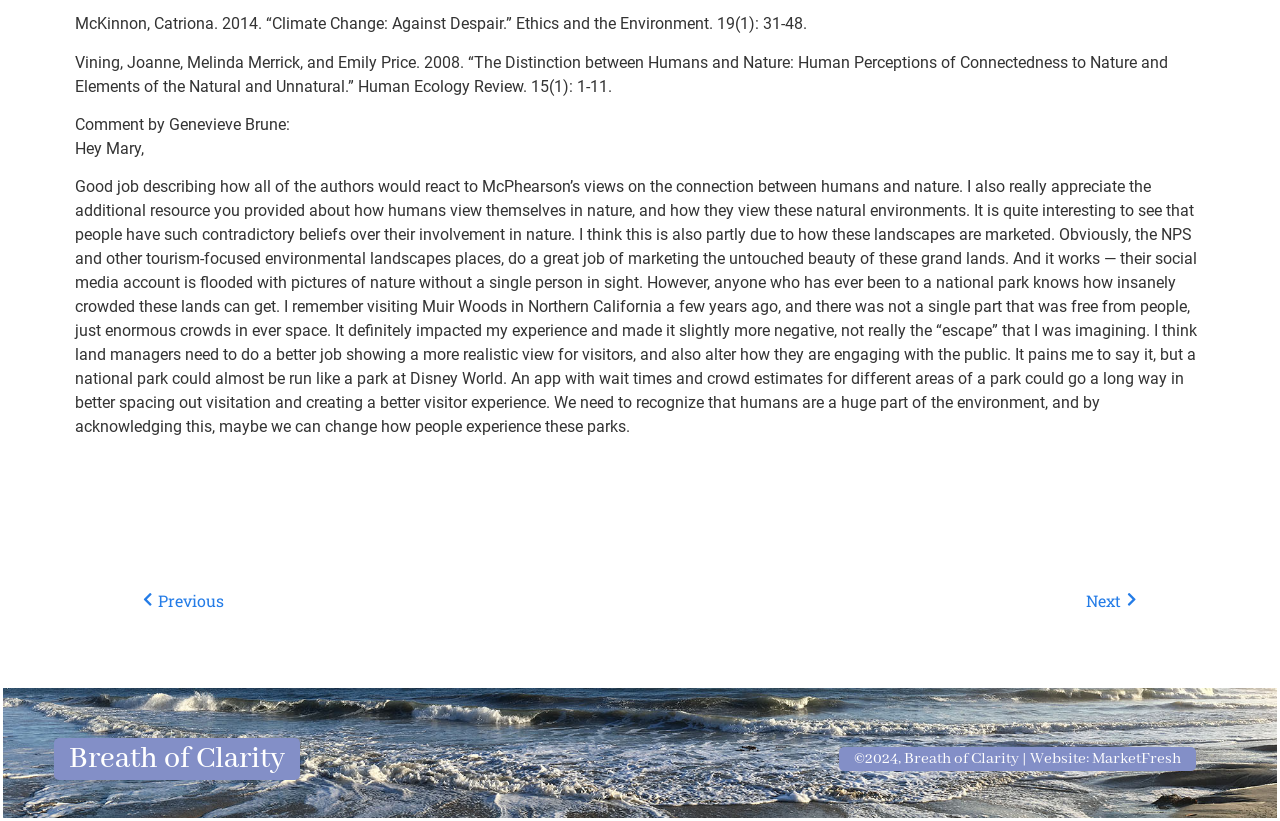How many links are there at the bottom of the page?
Can you give a detailed and elaborate answer to the question?

I counted the number of links at the bottom of the page, and there are three links: 'Prev Previous', 'Next Next', and 'MarketFresh'.